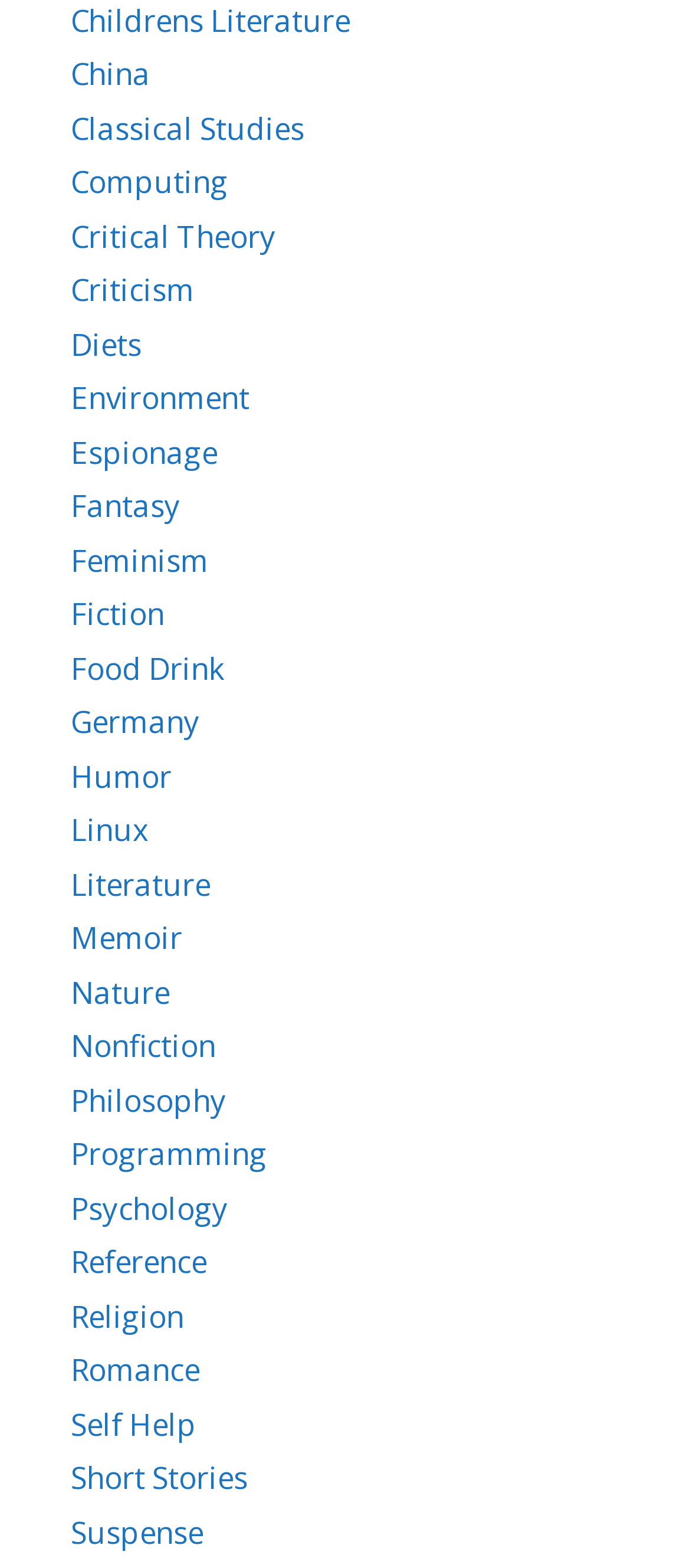Locate the bounding box coordinates of the element I should click to achieve the following instruction: "Learn about Critical Theory".

[0.103, 0.137, 0.4, 0.163]